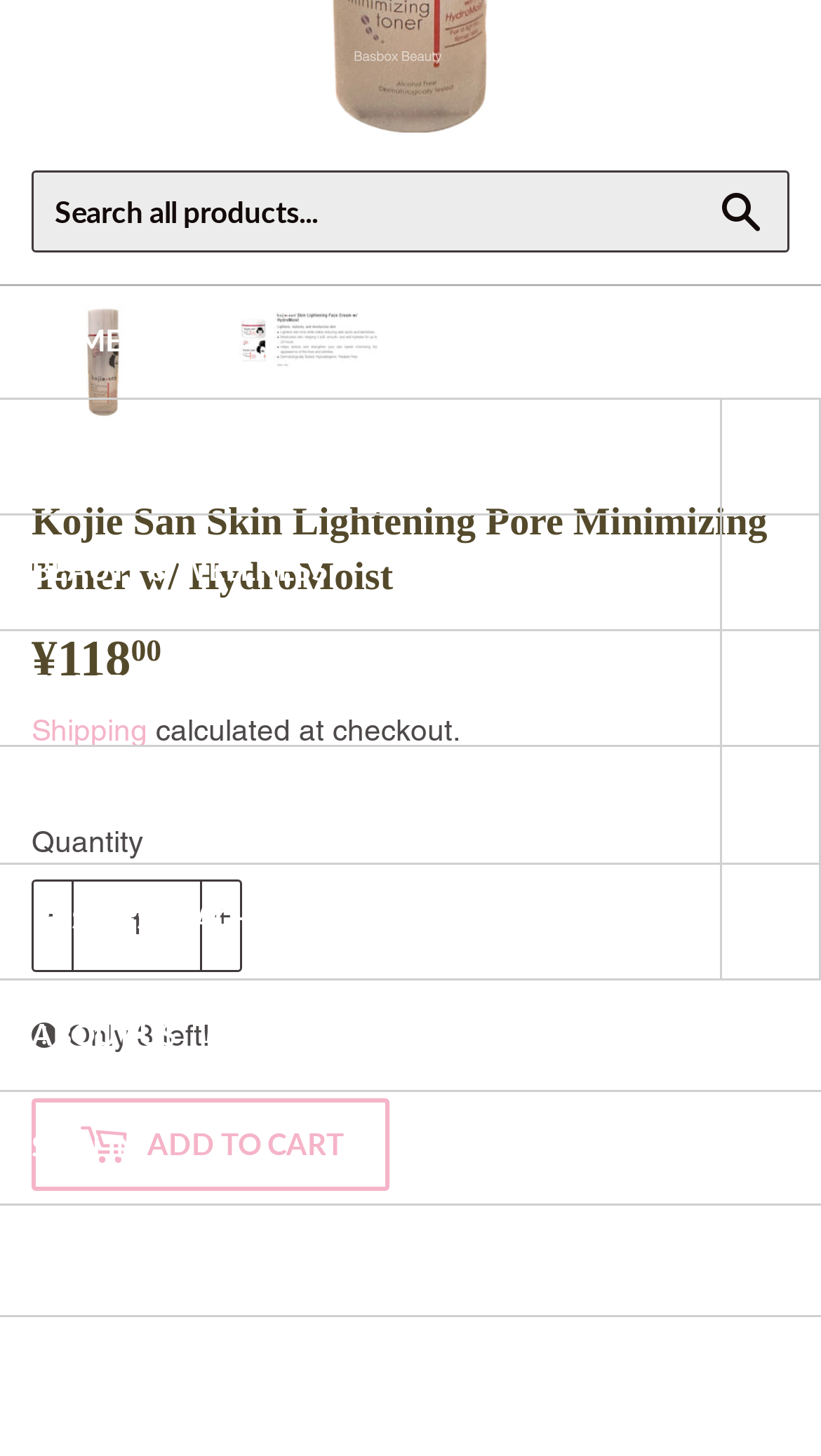Locate the bounding box of the UI element described in the following text: "Skincare Products".

[0.0, 0.274, 0.877, 0.353]